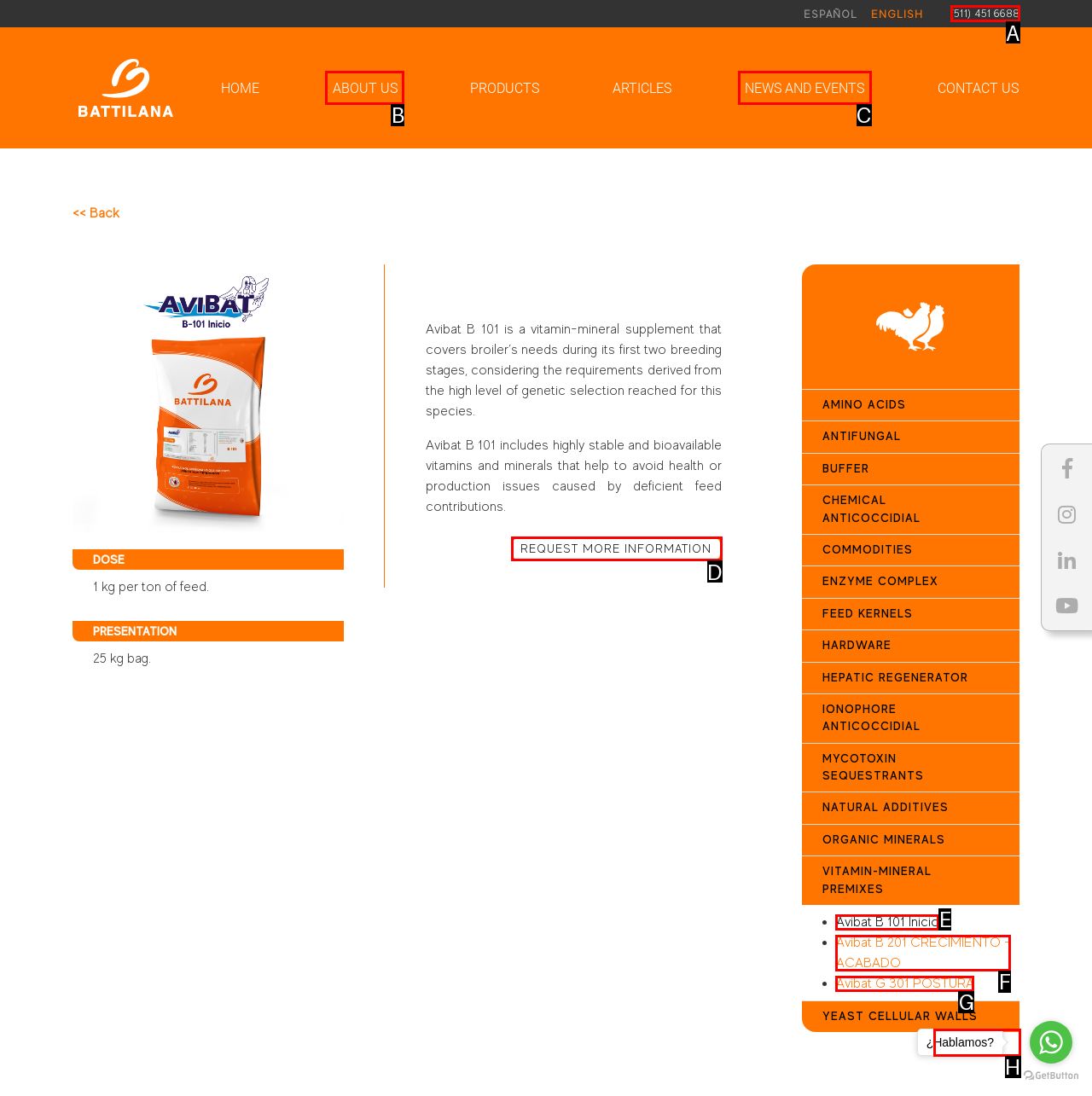Determine the right option to click to perform this task: Request more information about Avibat B 101
Answer with the correct letter from the given choices directly.

D